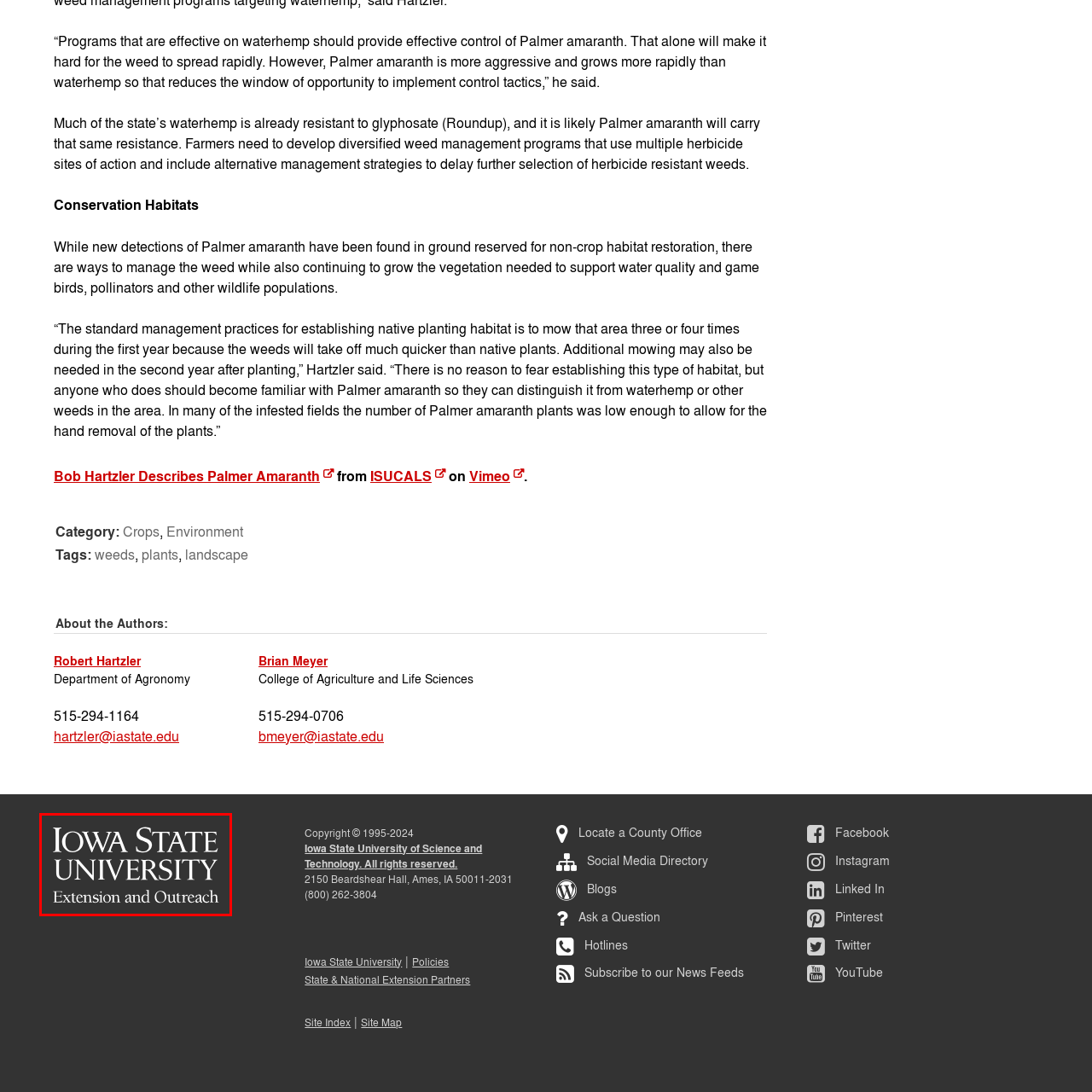Look closely at the image within the red bounding box, What is the purpose of Iowa State University Extension and Outreach? Respond with a single word or short phrase.

Providing educational resources